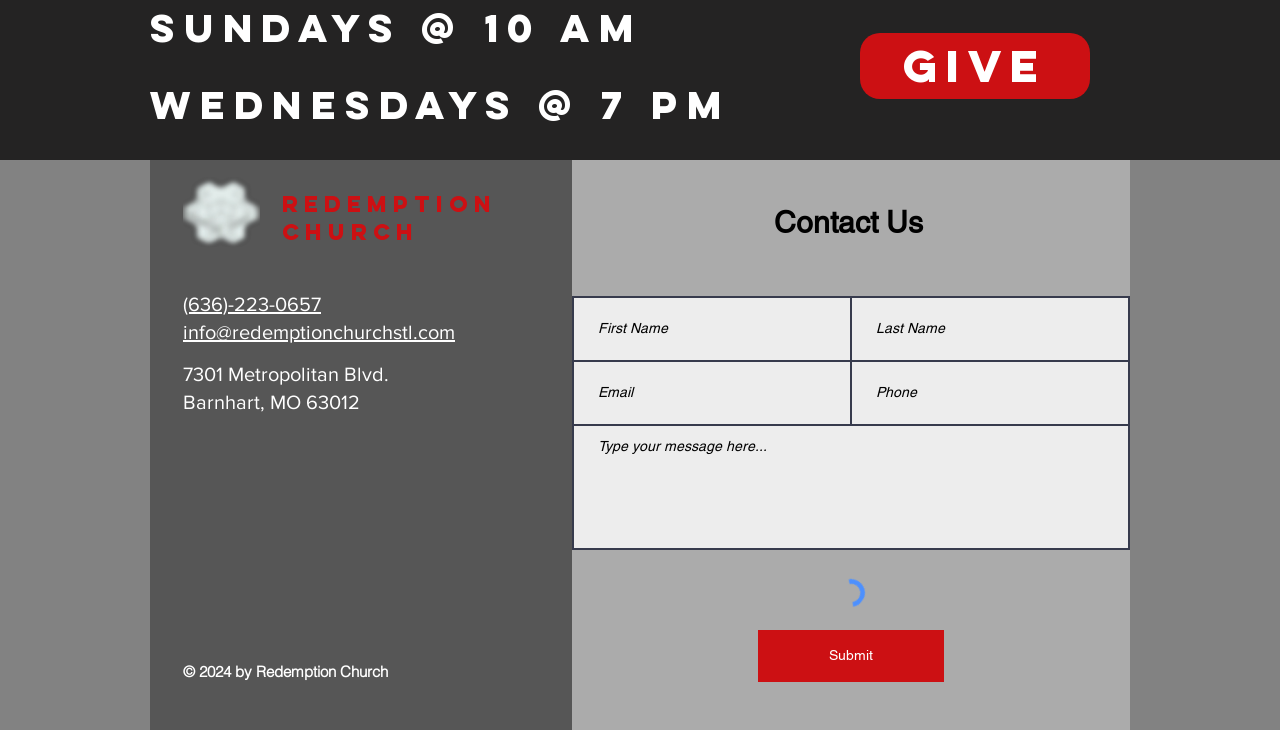Extract the bounding box coordinates for the UI element described as: "aria-label="Facebook - Black Circle"".

[0.212, 0.599, 0.233, 0.634]